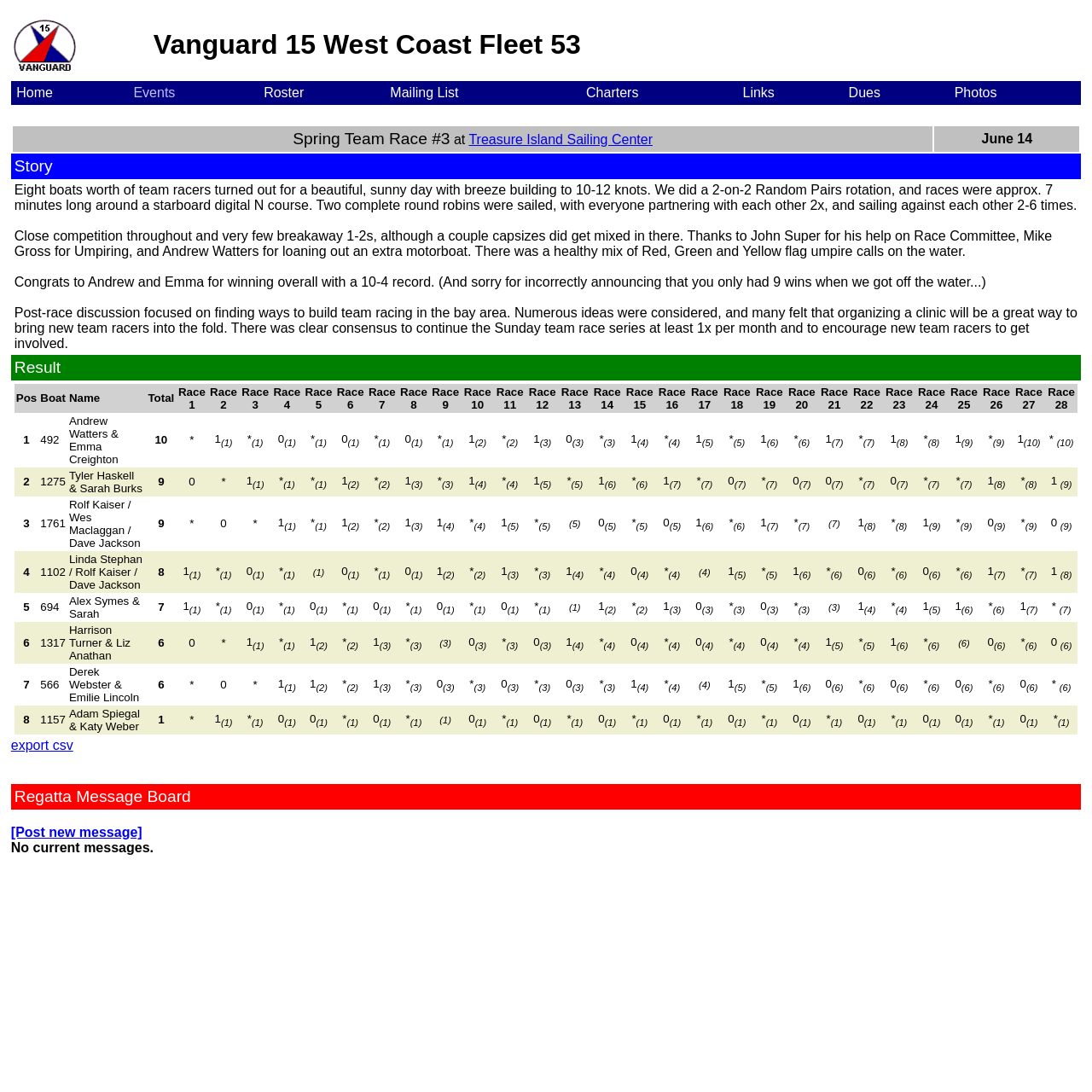Please locate the bounding box coordinates of the element that should be clicked to complete the given instruction: "Click the Home link".

[0.015, 0.078, 0.048, 0.092]